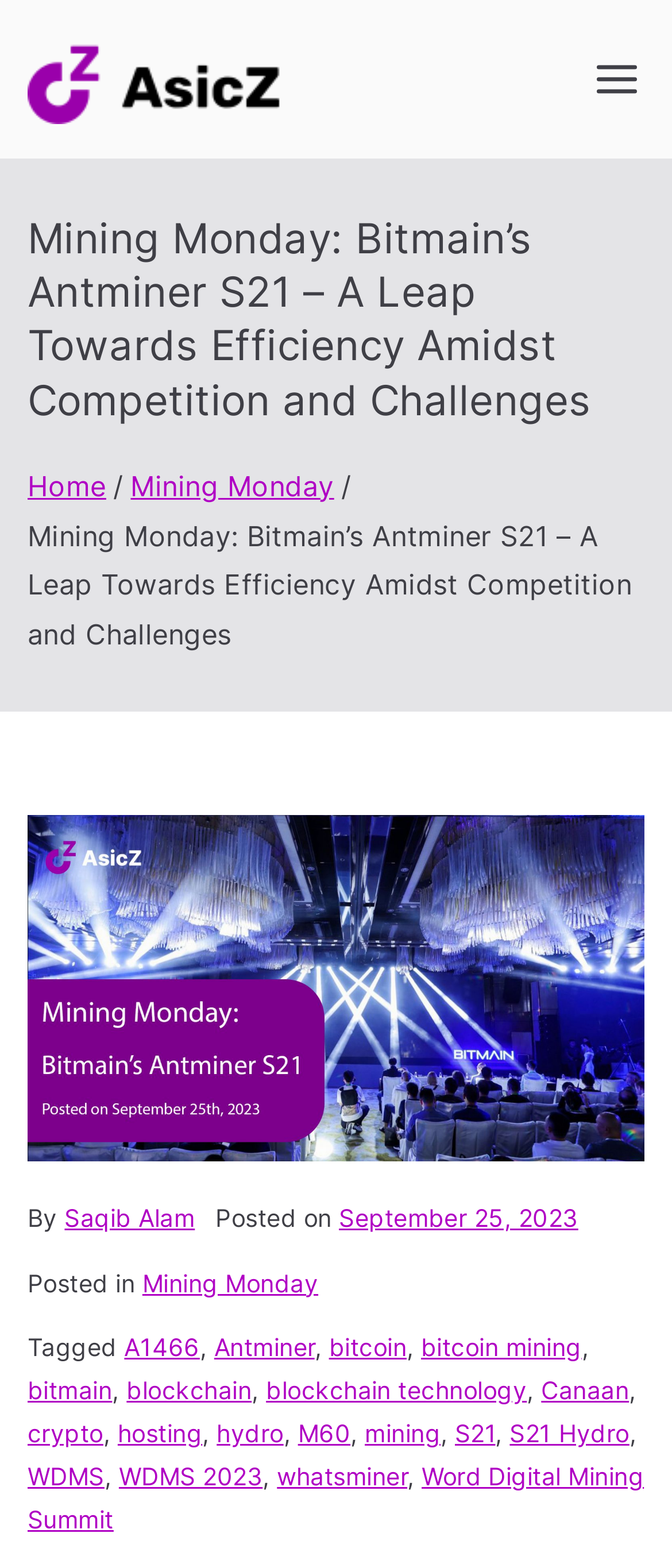Please find and report the bounding box coordinates of the element to click in order to perform the following action: "Learn more about the Antminer S21". The coordinates should be expressed as four float numbers between 0 and 1, in the format [left, top, right, bottom].

[0.677, 0.904, 0.737, 0.923]